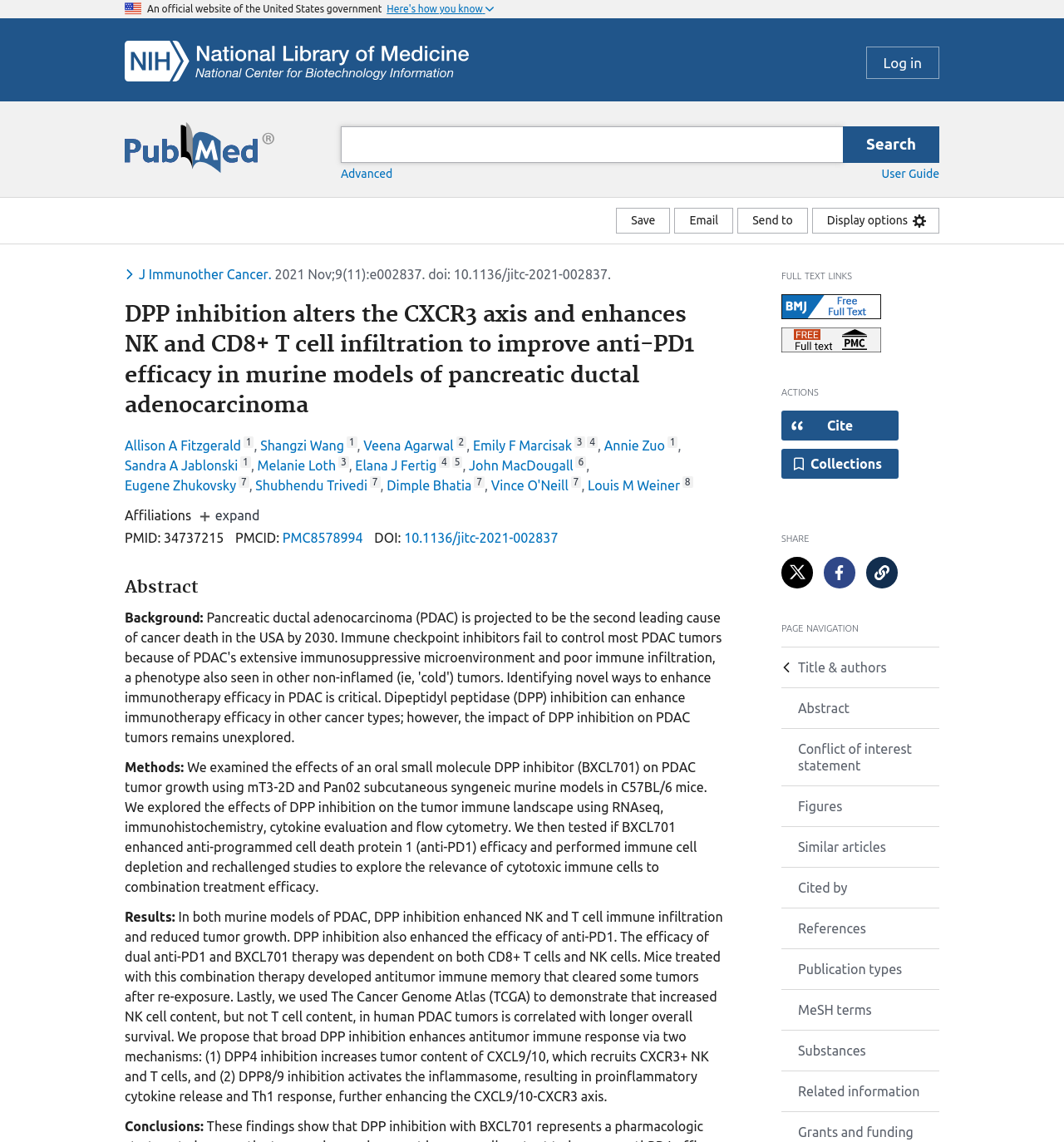Indicate the bounding box coordinates of the clickable region to achieve the following instruction: "Search for a term."

[0.305, 0.111, 0.898, 0.143]